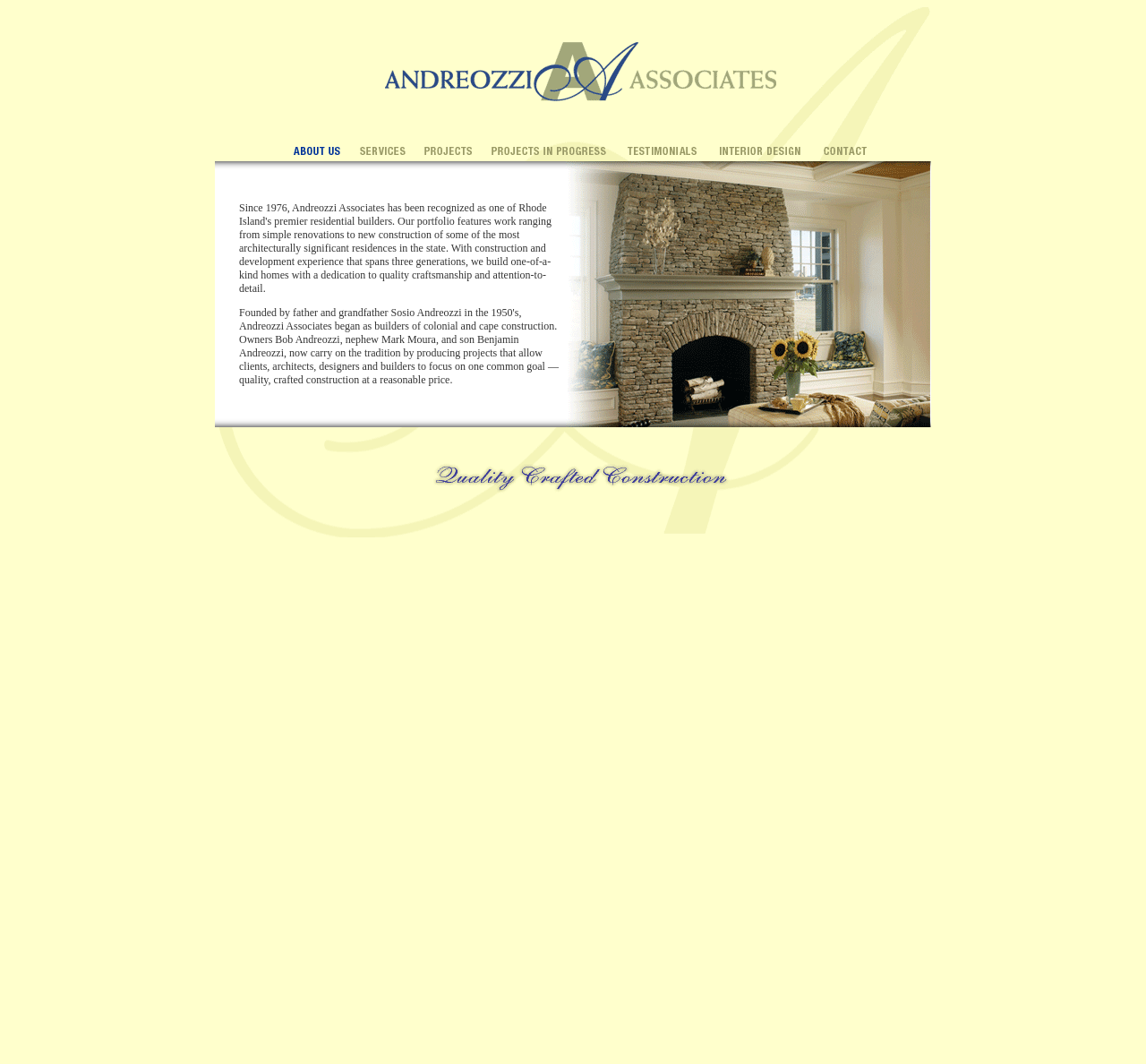What is the name of the company founded by Sosio Andreozzi?
Answer the question with a single word or phrase by looking at the picture.

Andreozzi Associates